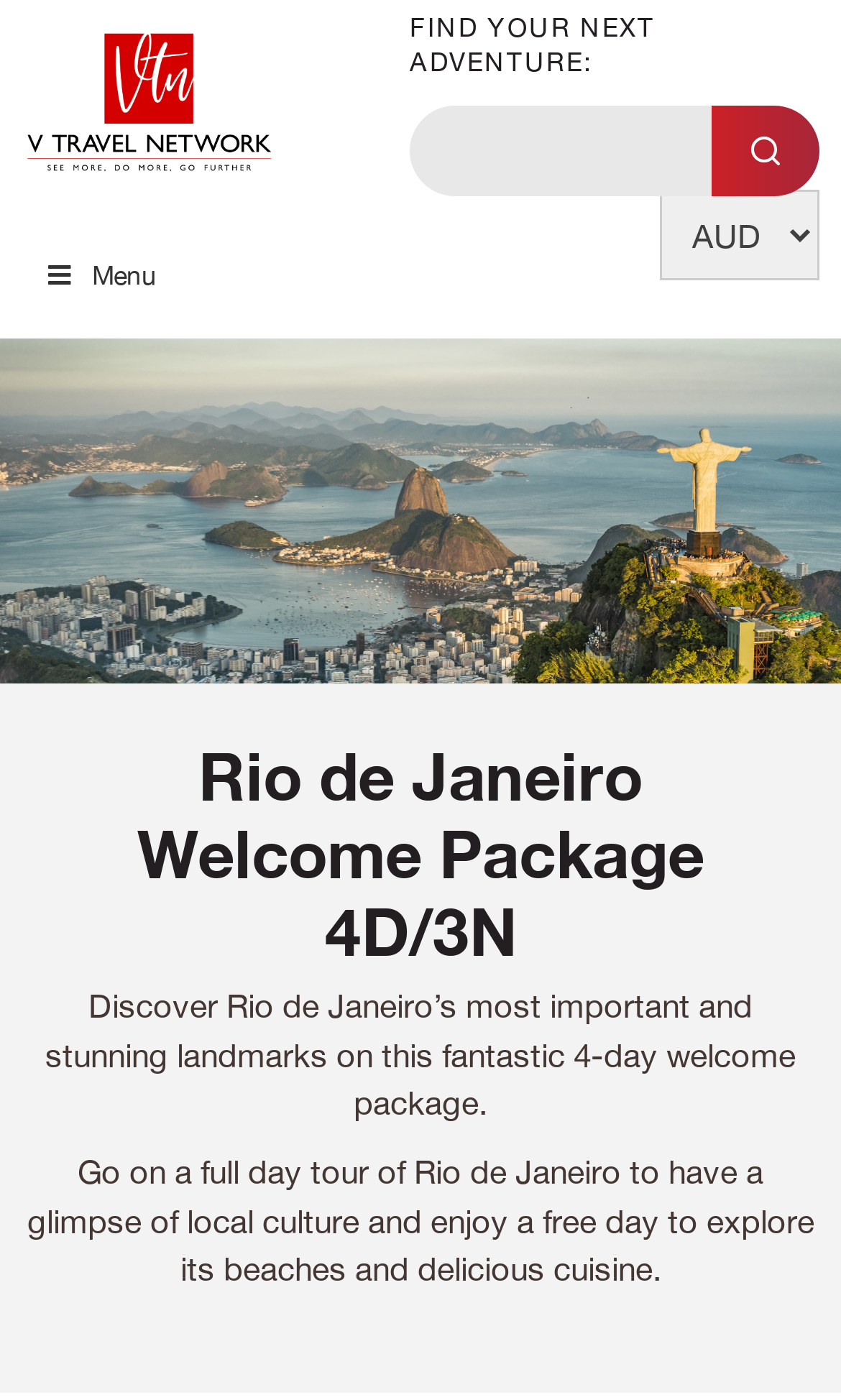What is the focus of the package?
Using the details shown in the screenshot, provide a comprehensive answer to the question.

The description 'Discover Rio de Janeiro’s most important and stunning landmarks...' and 'have a glimpse of local culture...' suggests that the focus of the package is on exploring Rio de Janeiro's landmarks and experiencing its culture.